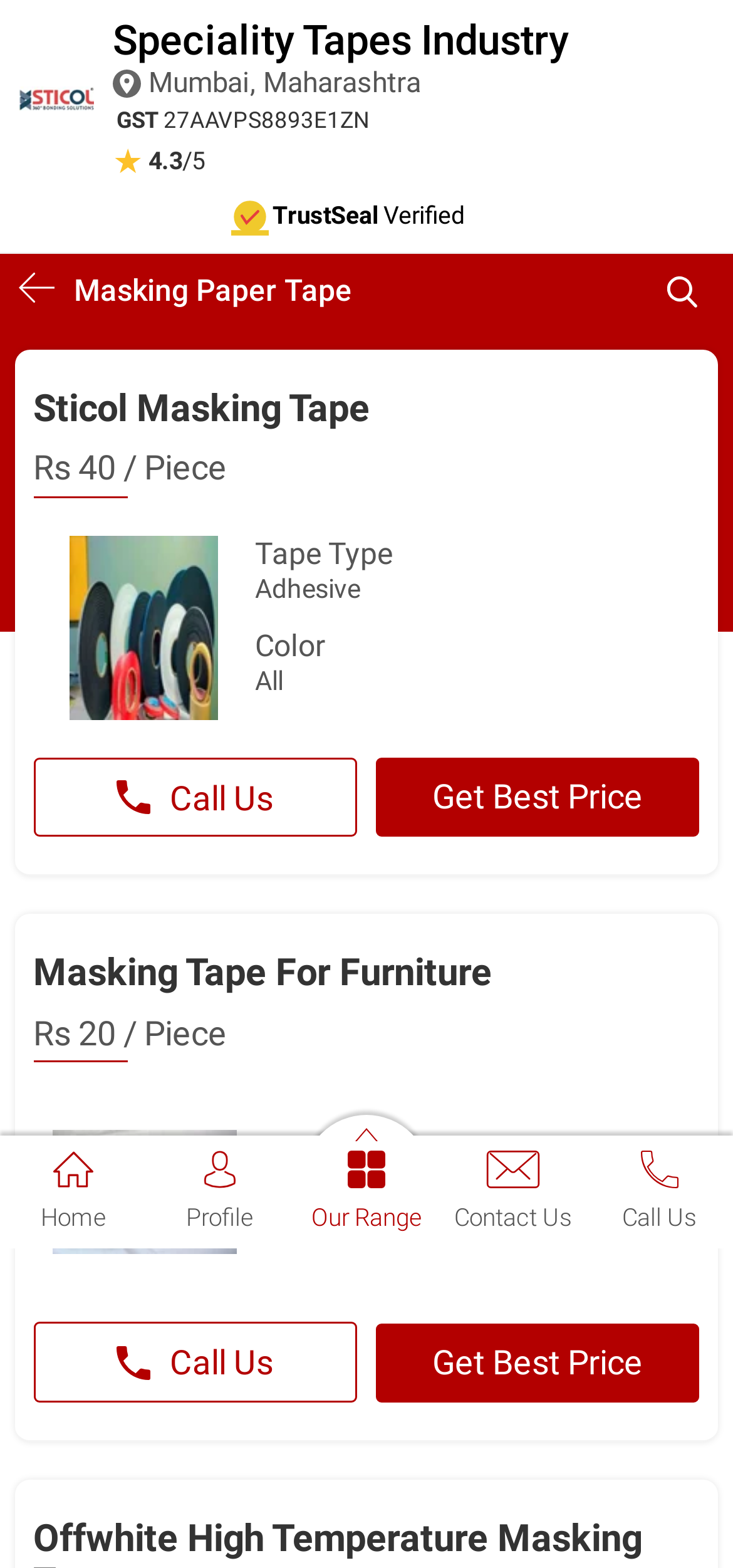Give a concise answer using only one word or phrase for this question:
How many contact options are provided?

Two